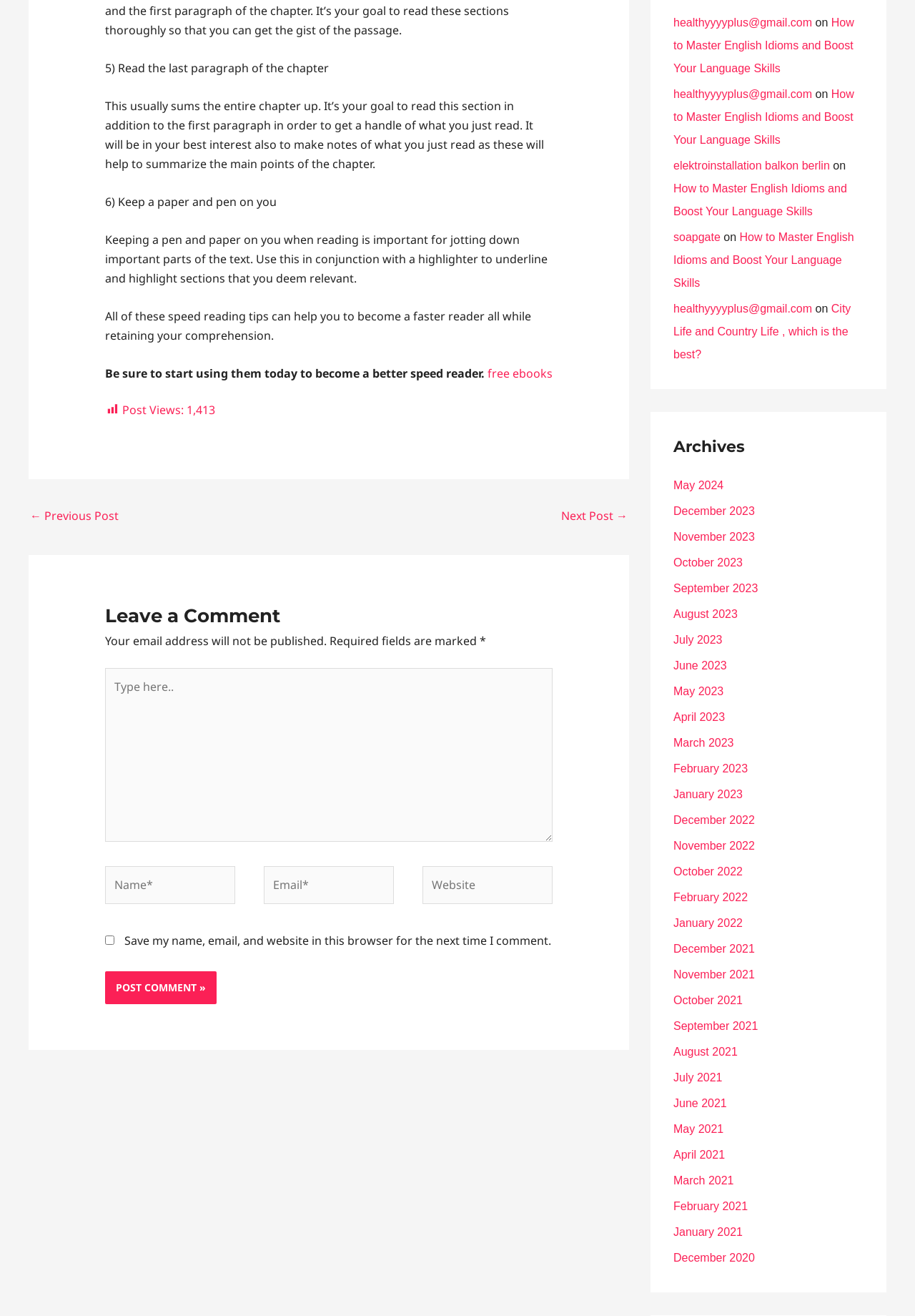How many months are listed in the 'Archives' section?
Provide a fully detailed and comprehensive answer to the question.

The 'Archives' section lists 24 months, ranging from May 2024 to December 2020, providing an archive of posts organized by month.